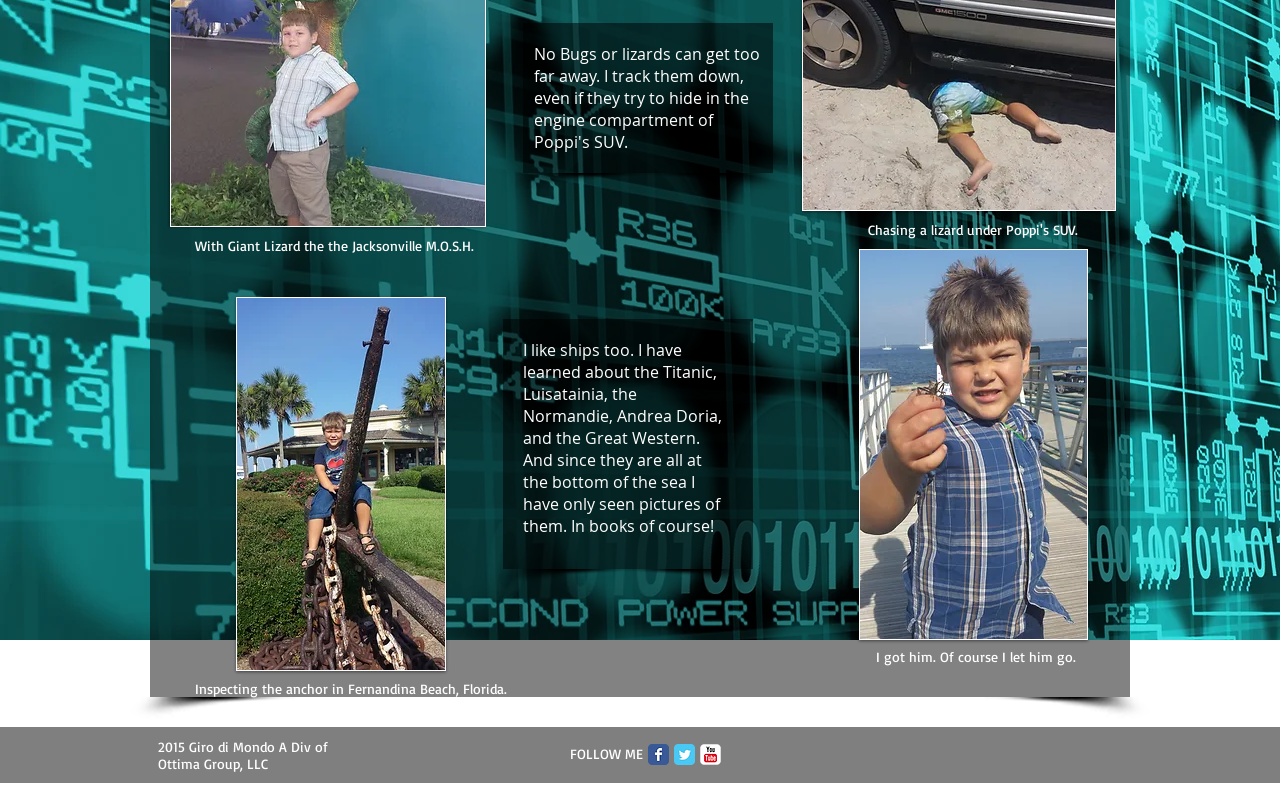Give the bounding box coordinates for this UI element: "Wix.com". The coordinates should be four float numbers between 0 and 1, arranged as [left, top, right, bottom].

[0.579, 0.976, 0.613, 0.995]